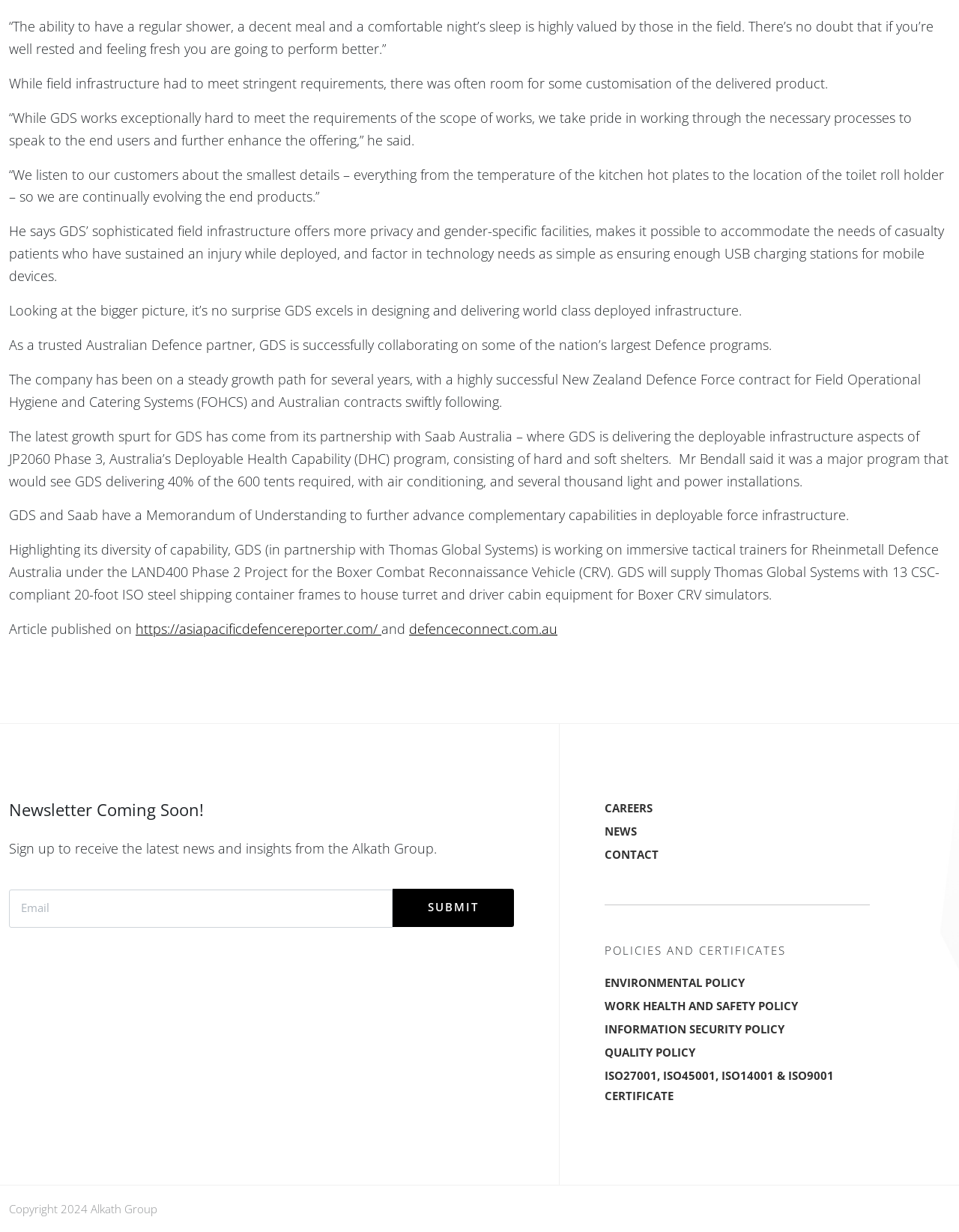Indicate the bounding box coordinates of the clickable region to achieve the following instruction: "Read more about the company's careers."

[0.63, 0.648, 0.907, 0.667]